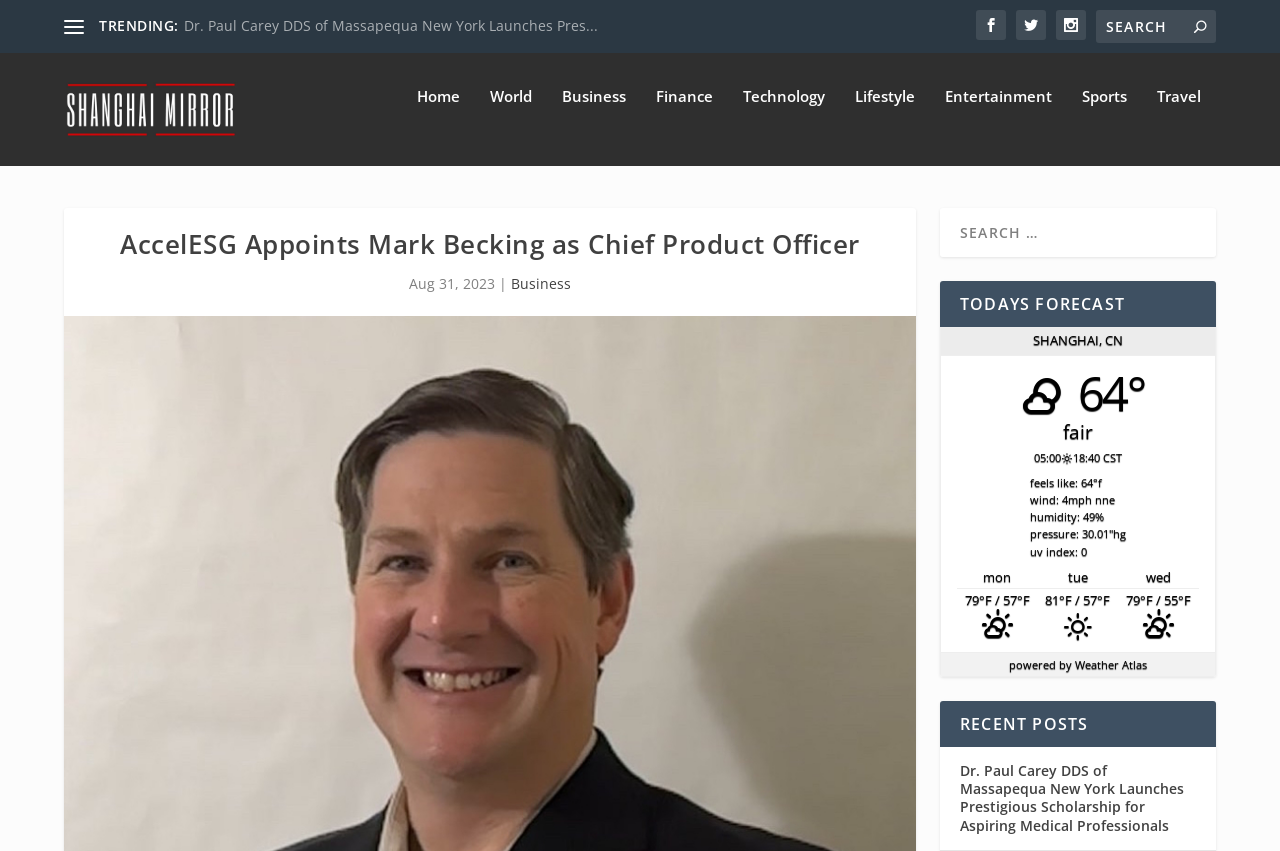Please identify the coordinates of the bounding box for the clickable region that will accomplish this instruction: "Check the weather forecast".

[0.734, 0.301, 0.95, 0.355]